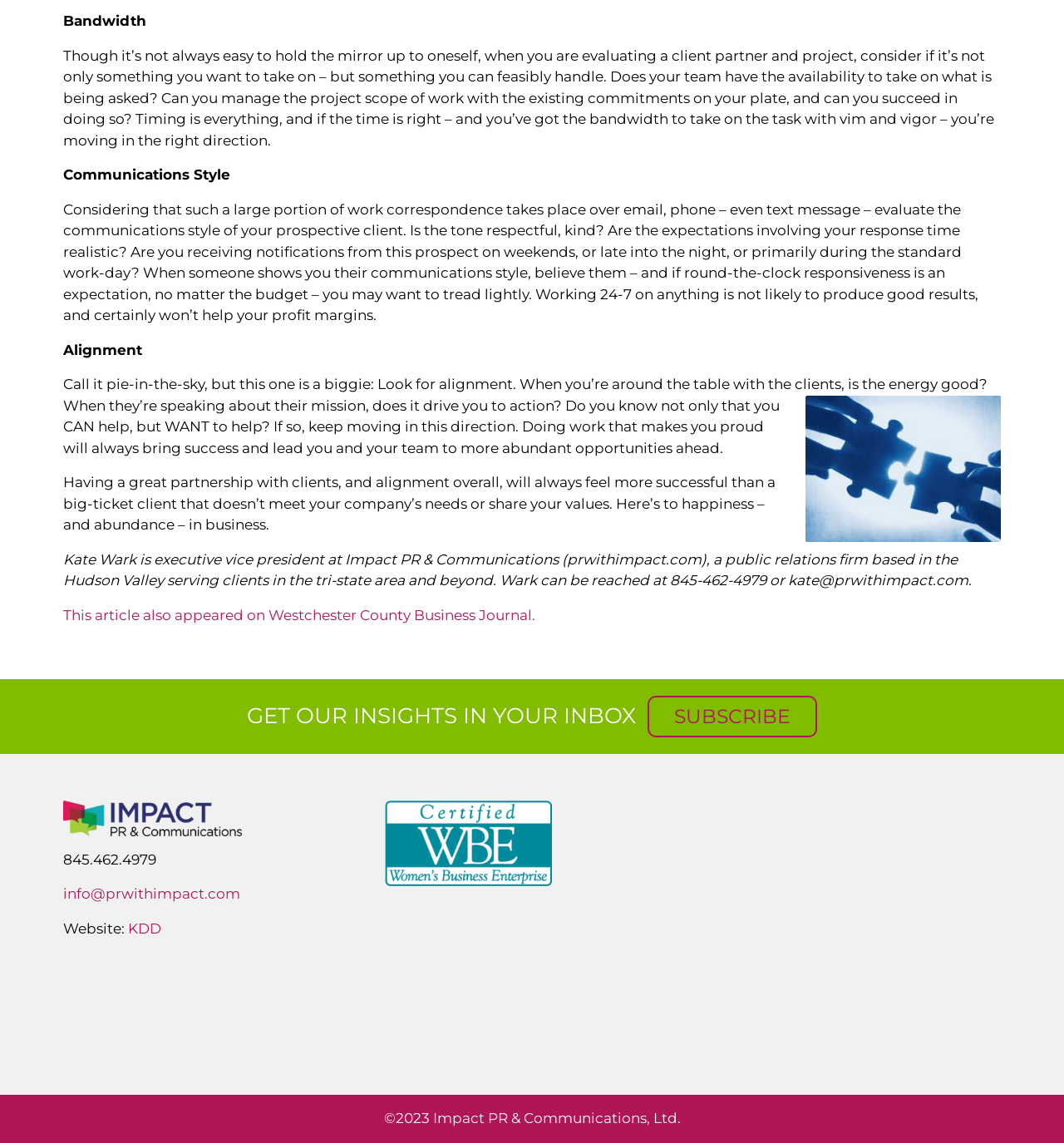What is the company's contact phone number?
Based on the image, answer the question with a single word or brief phrase.

845-462-4979